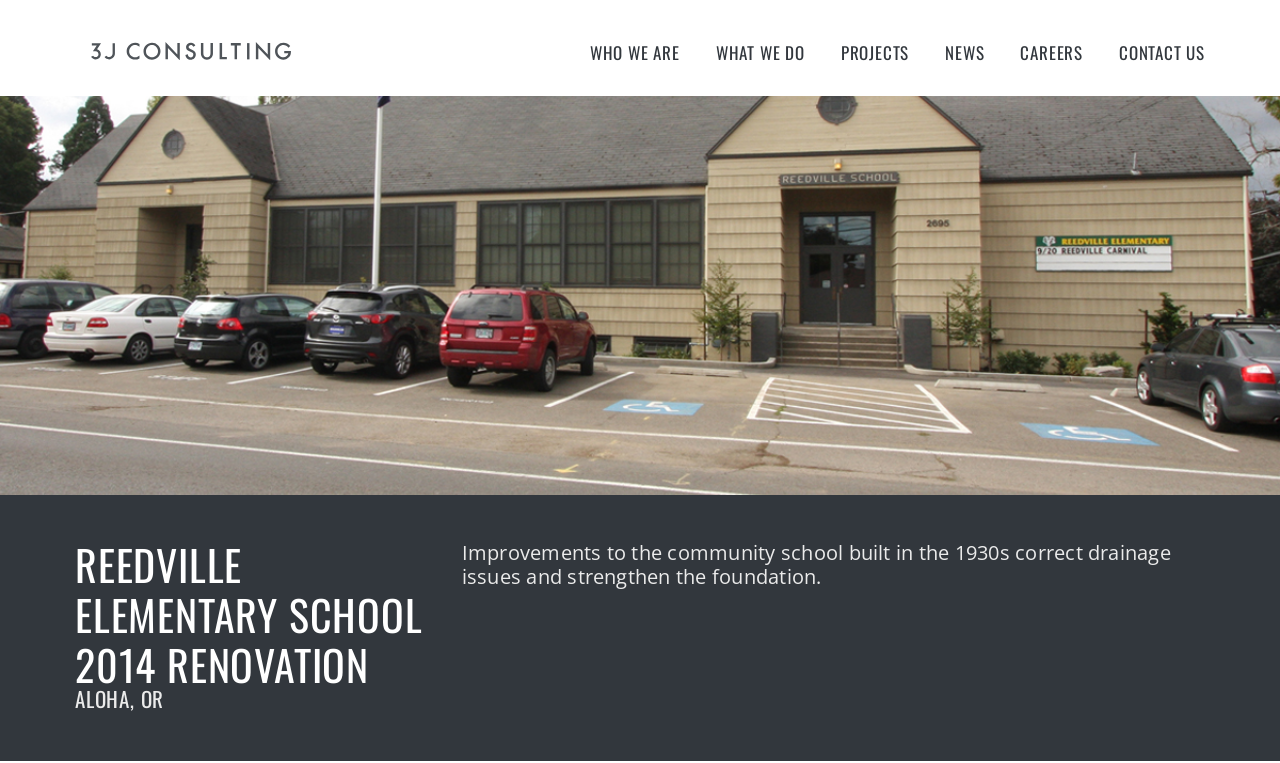Please provide a detailed answer to the question below based on the screenshot: 
What is the location of the school?

I found the answer by looking at the heading element 'ALOHA, OR' which is located below the school name, suggesting that it is the location of the school.